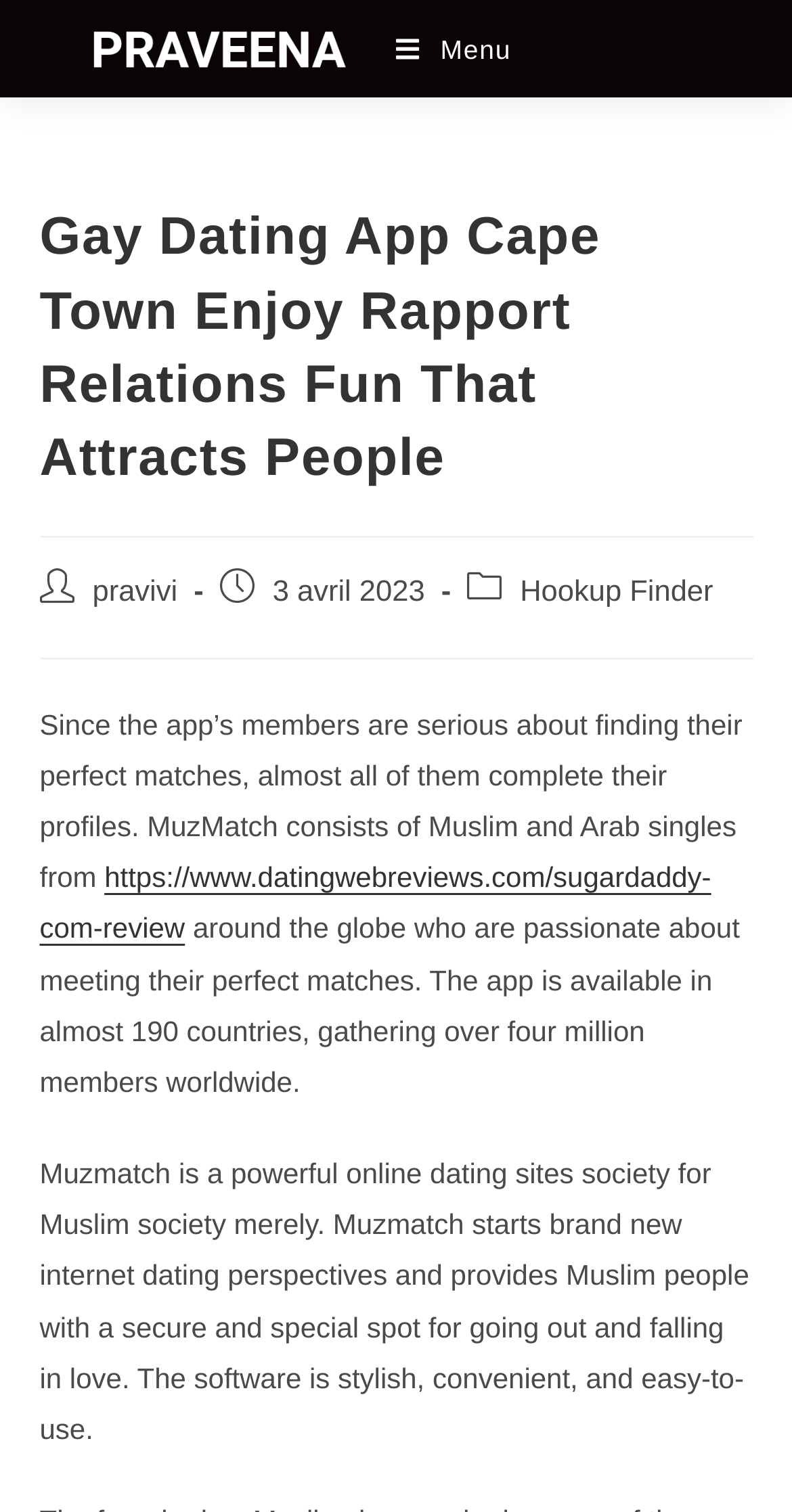Given the description "Kevin Conroy", provide the bounding box coordinates of the corresponding UI element.

None